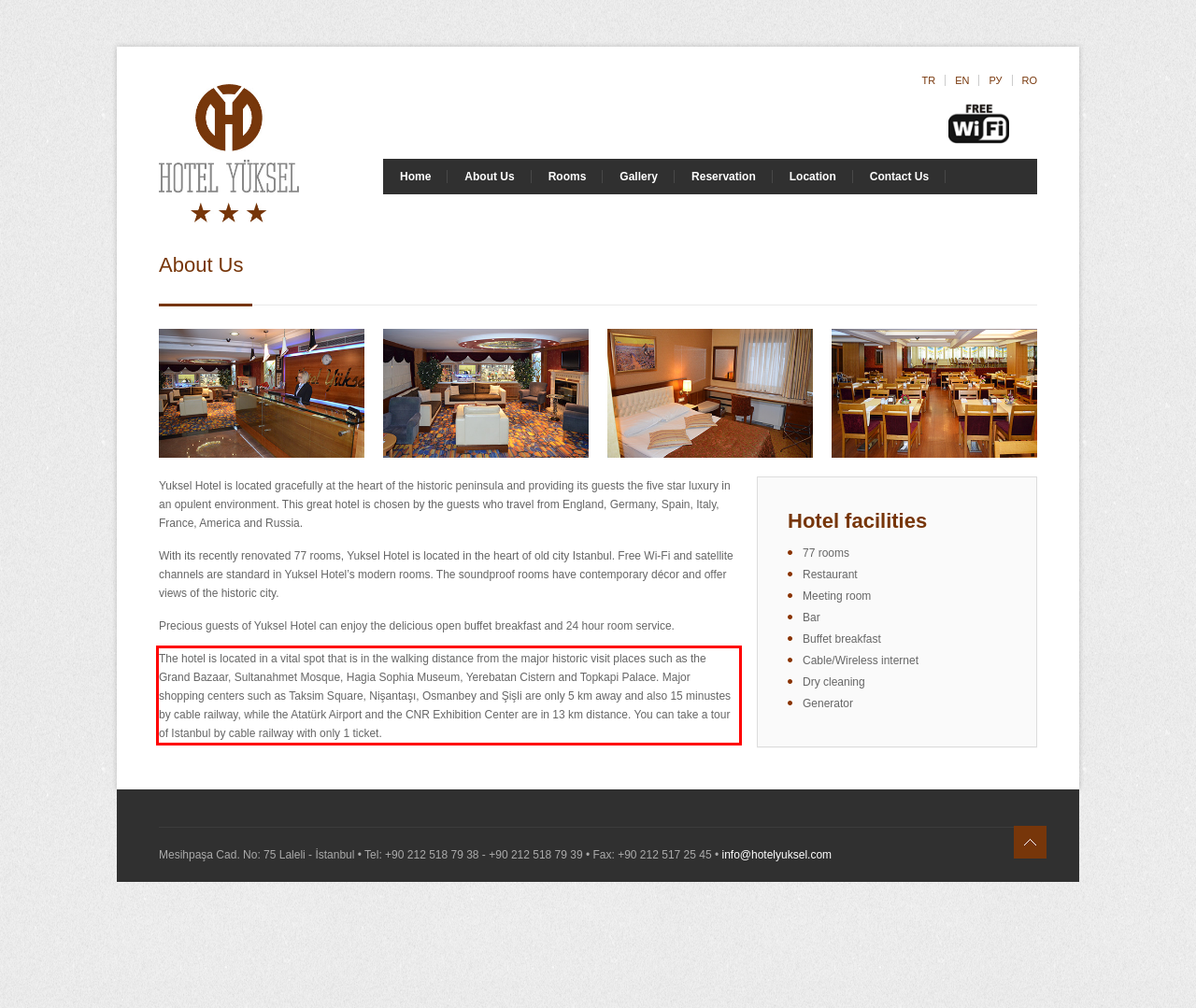Analyze the screenshot of a webpage where a red rectangle is bounding a UI element. Extract and generate the text content within this red bounding box.

The hotel is located in a vital spot that is in the walking distance from the major historic visit places such as the Grand Bazaar, Sultanahmet Mosque, Hagia Sophia Museum, Yerebatan Cistern and Topkapi Palace. Major shopping centers such as Taksim Square, Nişantaşı, Osmanbey and Şişli are only 5 km away and also 15 minustes by cable railway, while the Atatürk Airport and the CNR Exhibition Center are in 13 km distance. You can take a tour of Istanbul by cable railway with only 1 ticket.